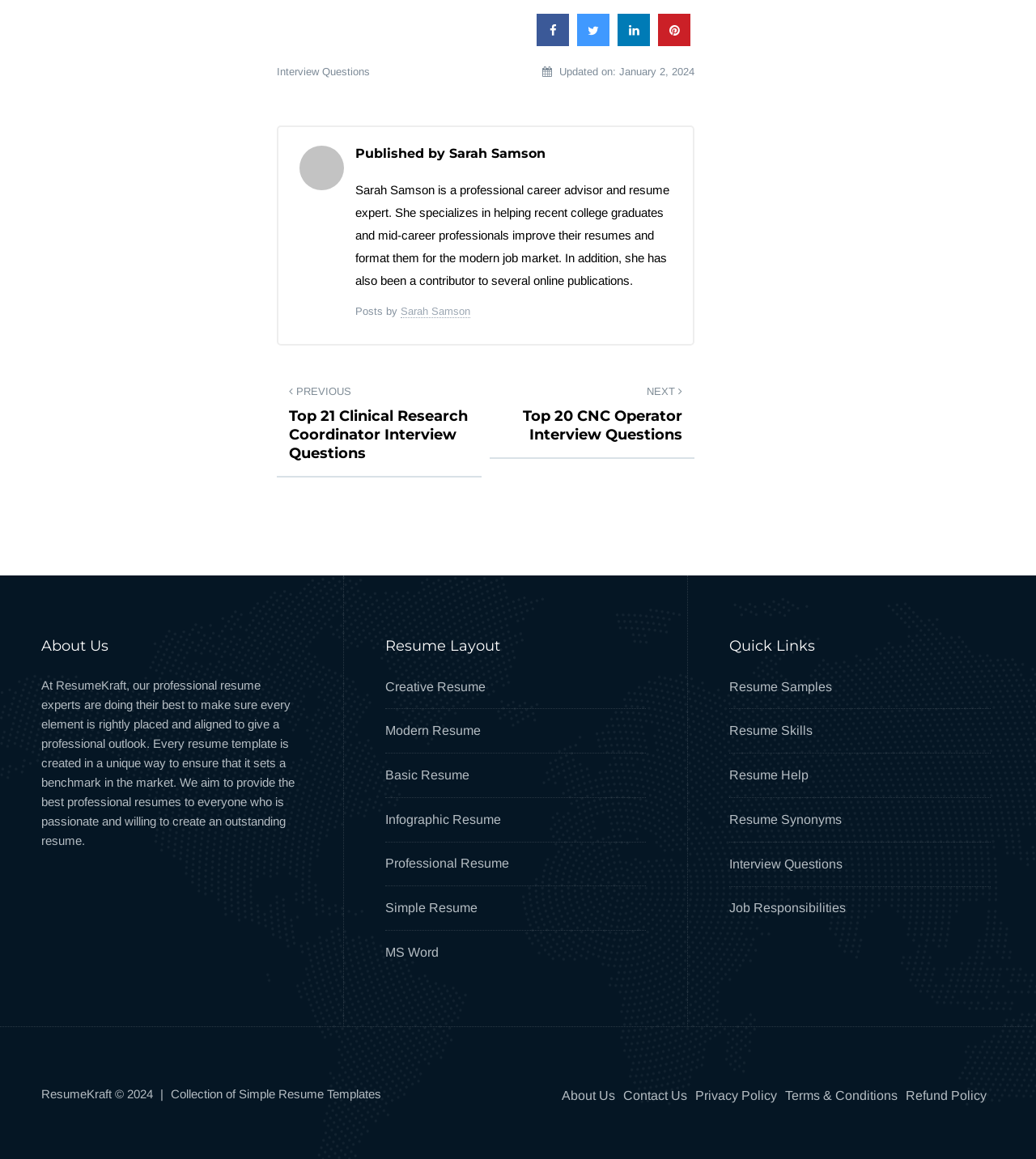Given the element description "title="Posts by Sarah Samson"" in the screenshot, predict the bounding box coordinates of that UI element.

[0.289, 0.126, 0.332, 0.164]